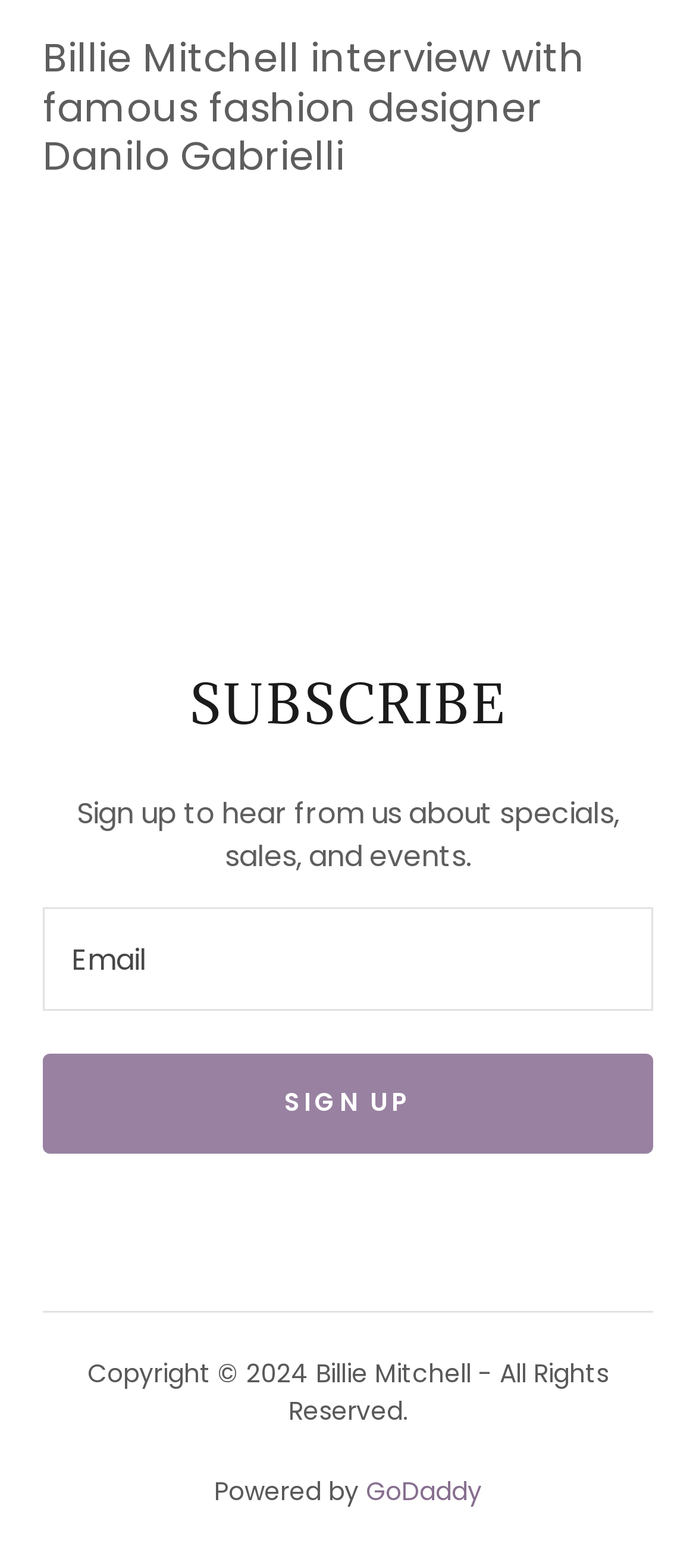Use a single word or phrase to answer the question:
What is the call-to-action button for signing up?

SIGN UP